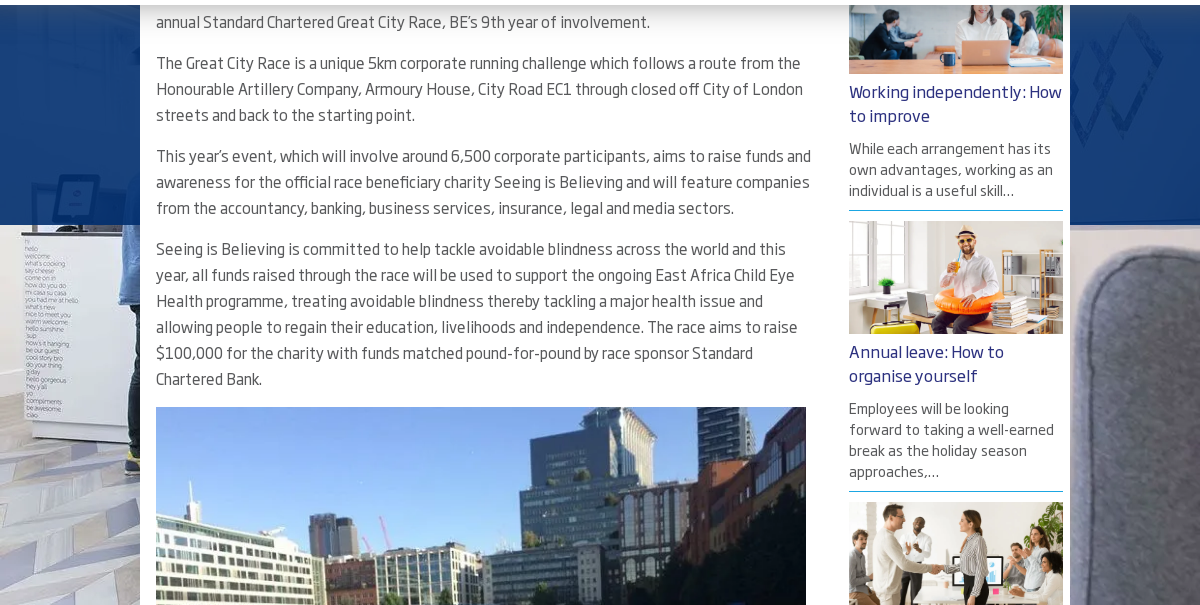Using the information shown in the image, answer the question with as much detail as possible: How many team members participate in the race?

According to the caption, 24 enthusiastic team members from BE Offices and its associated companies gather to participate in the 5km corporate running challenge.